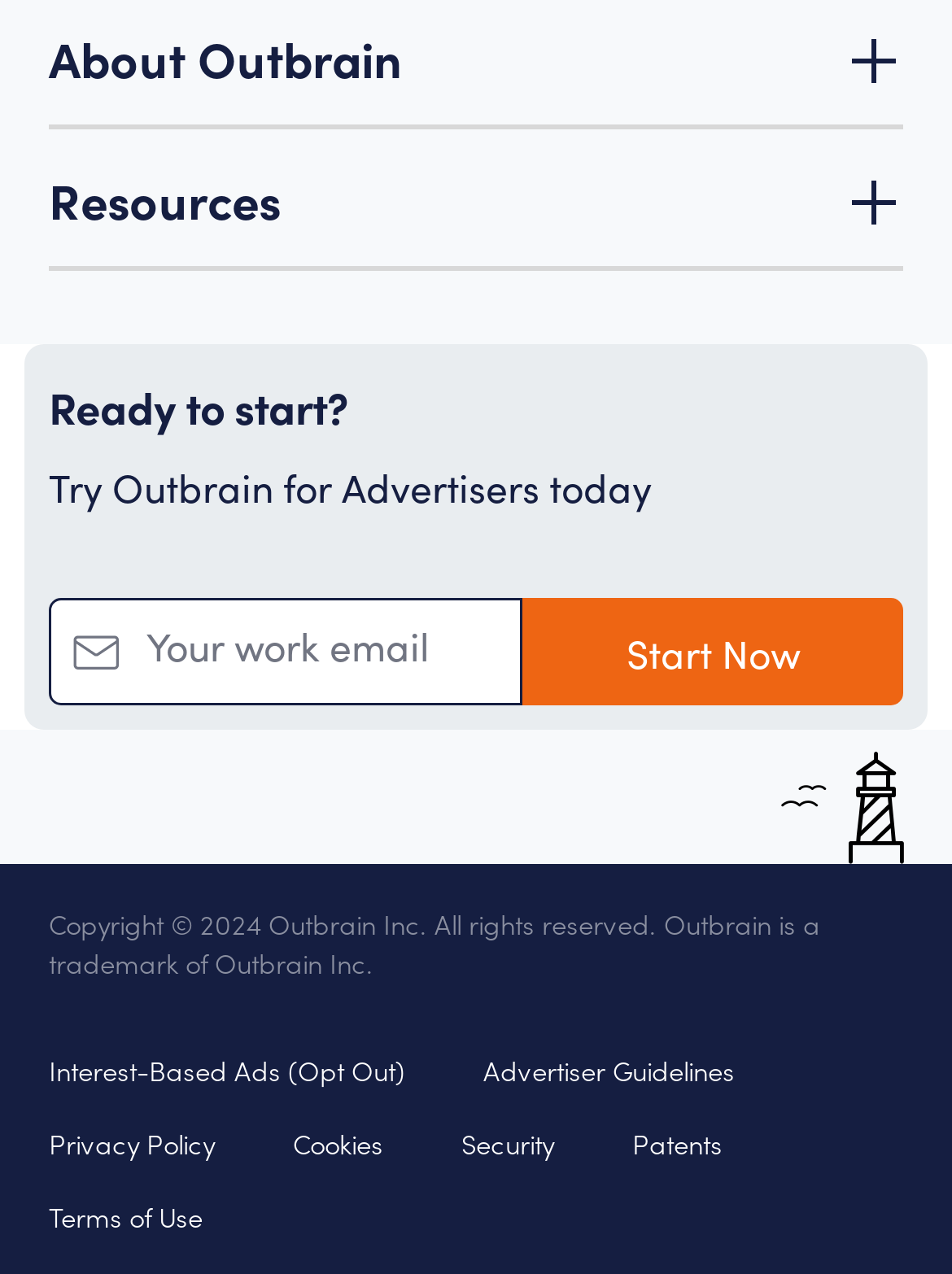Use a single word or phrase to answer the question:
What is the purpose of the textbox on the webpage?

Enter email